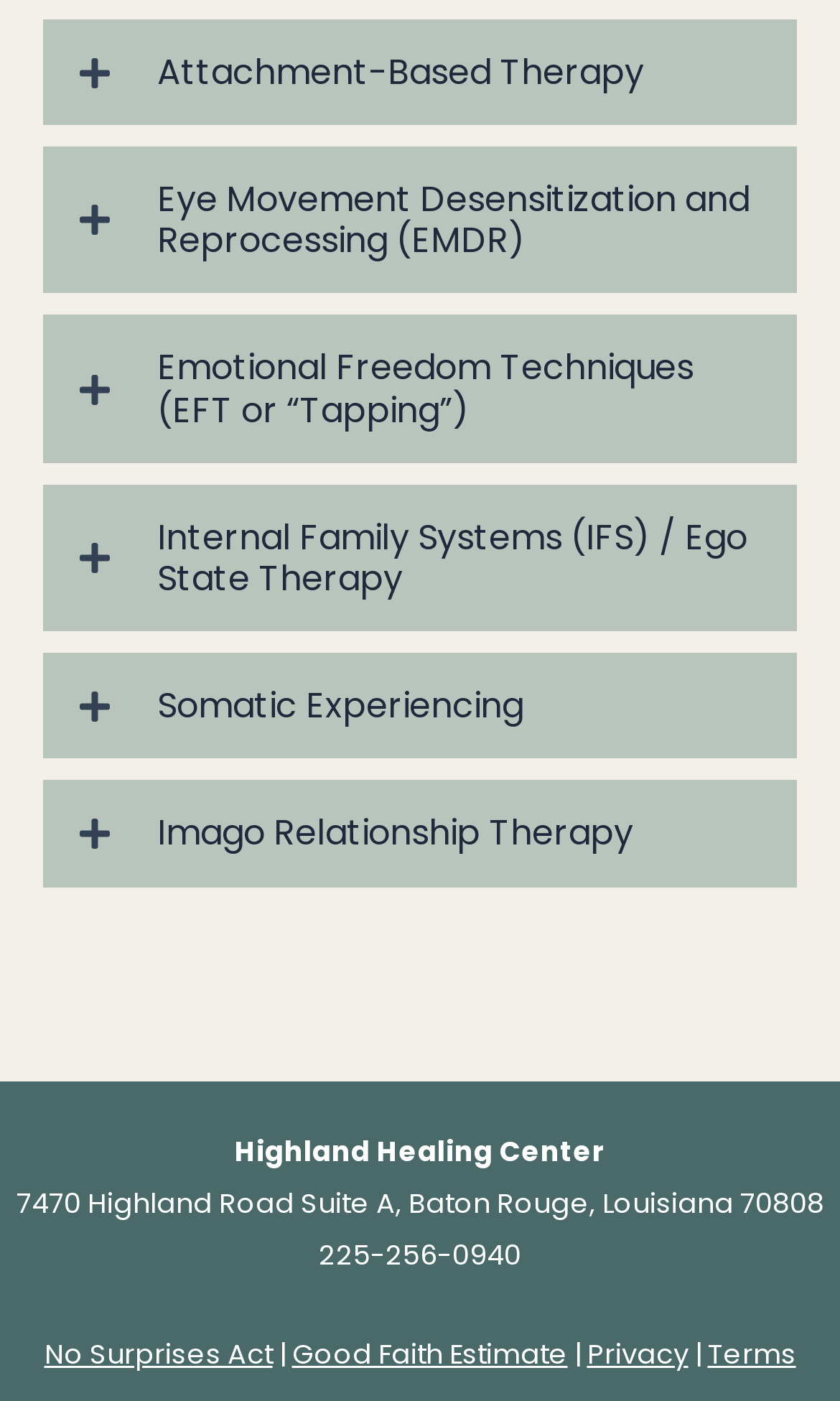How many therapy types are listed?
Based on the visual details in the image, please answer the question thoroughly.

I counted the number of tabs in the tablist element, which are Attachment-Based Therapy, Eye Movement Desensitization and Reprocessing (EMDR), Emotional Freedom Techniques (EFT or “Tapping”), Internal Family Systems (IFS) / Ego State Therapy, Somatic Experiencing, and Imago Relationship Therapy.